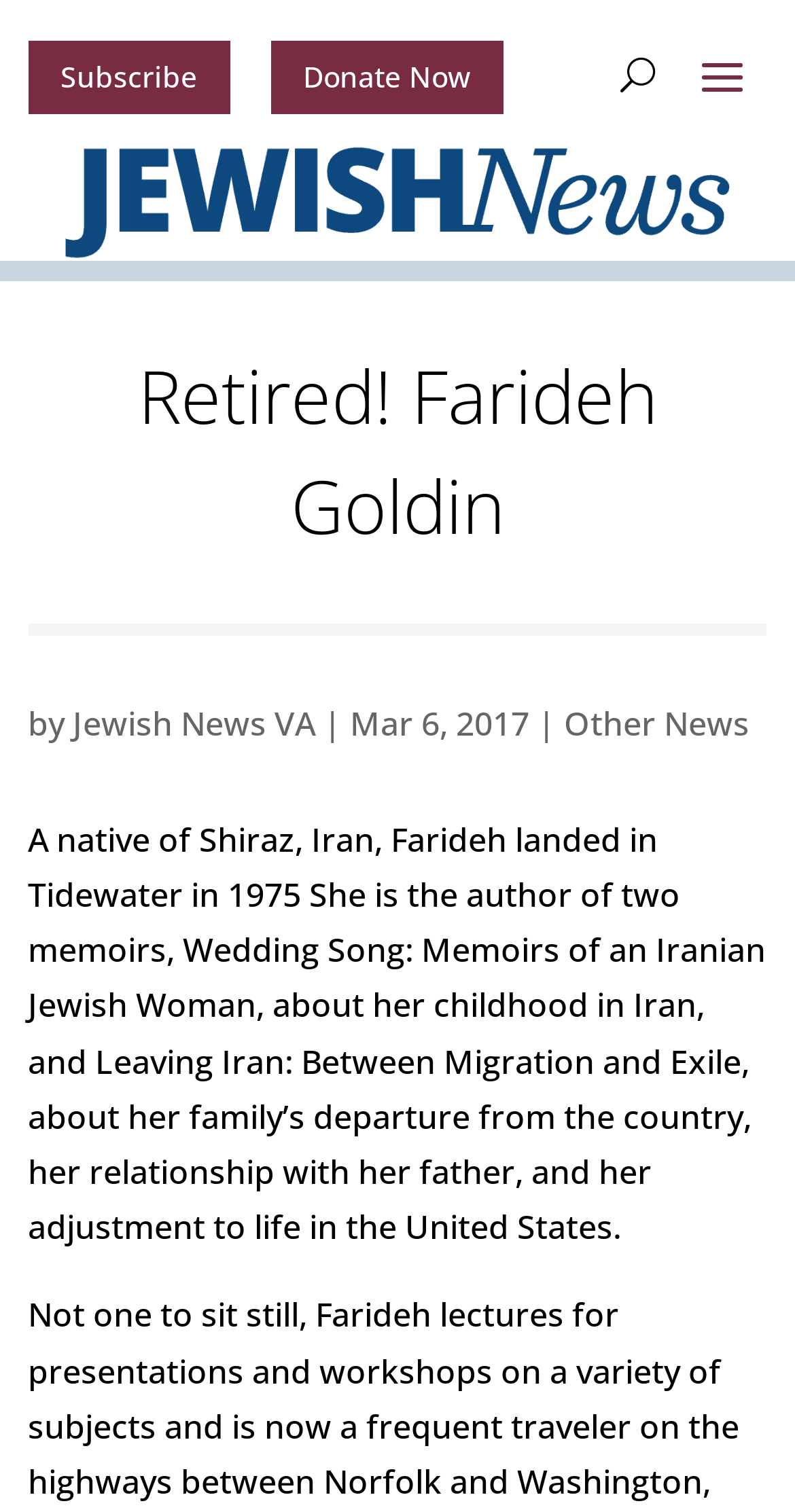Find the bounding box coordinates for the HTML element described in this sentence: "Jewish News VA". Provide the coordinates as four float numbers between 0 and 1, in the format [left, top, right, bottom].

[0.091, 0.463, 0.397, 0.493]